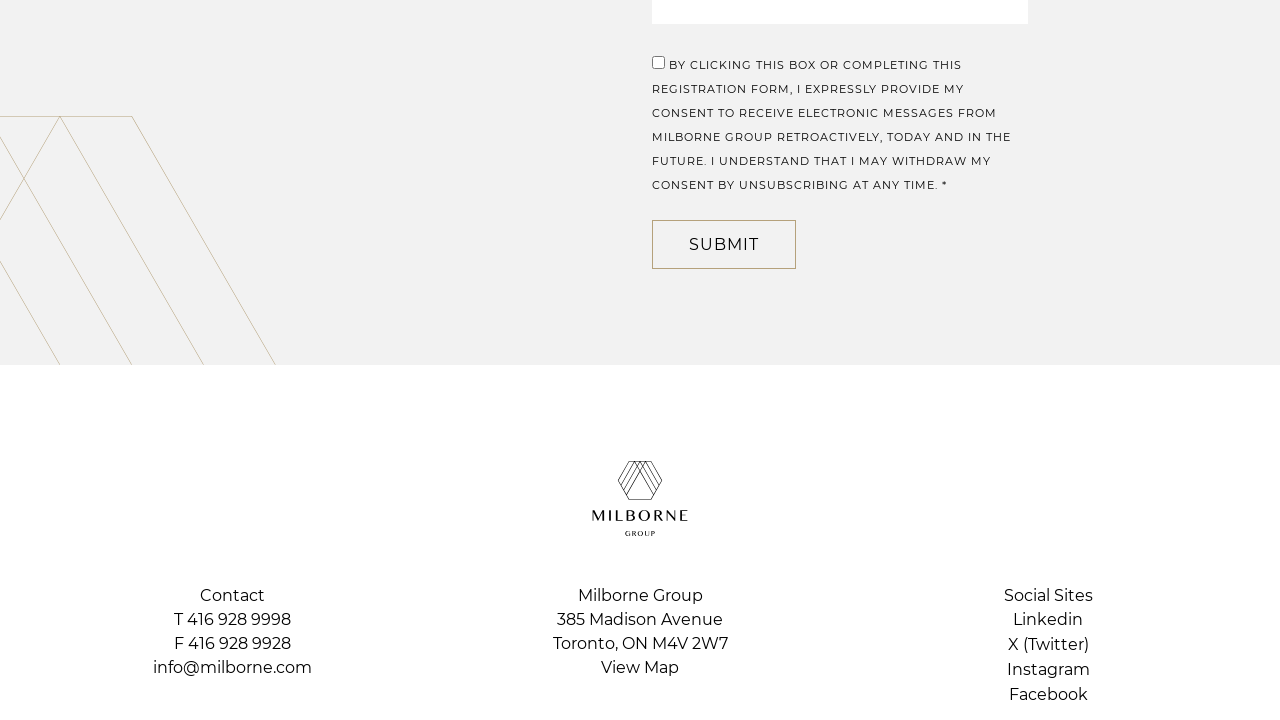Determine the bounding box coordinates for the area you should click to complete the following instruction: "view the location on map".

[0.47, 0.913, 0.53, 0.941]